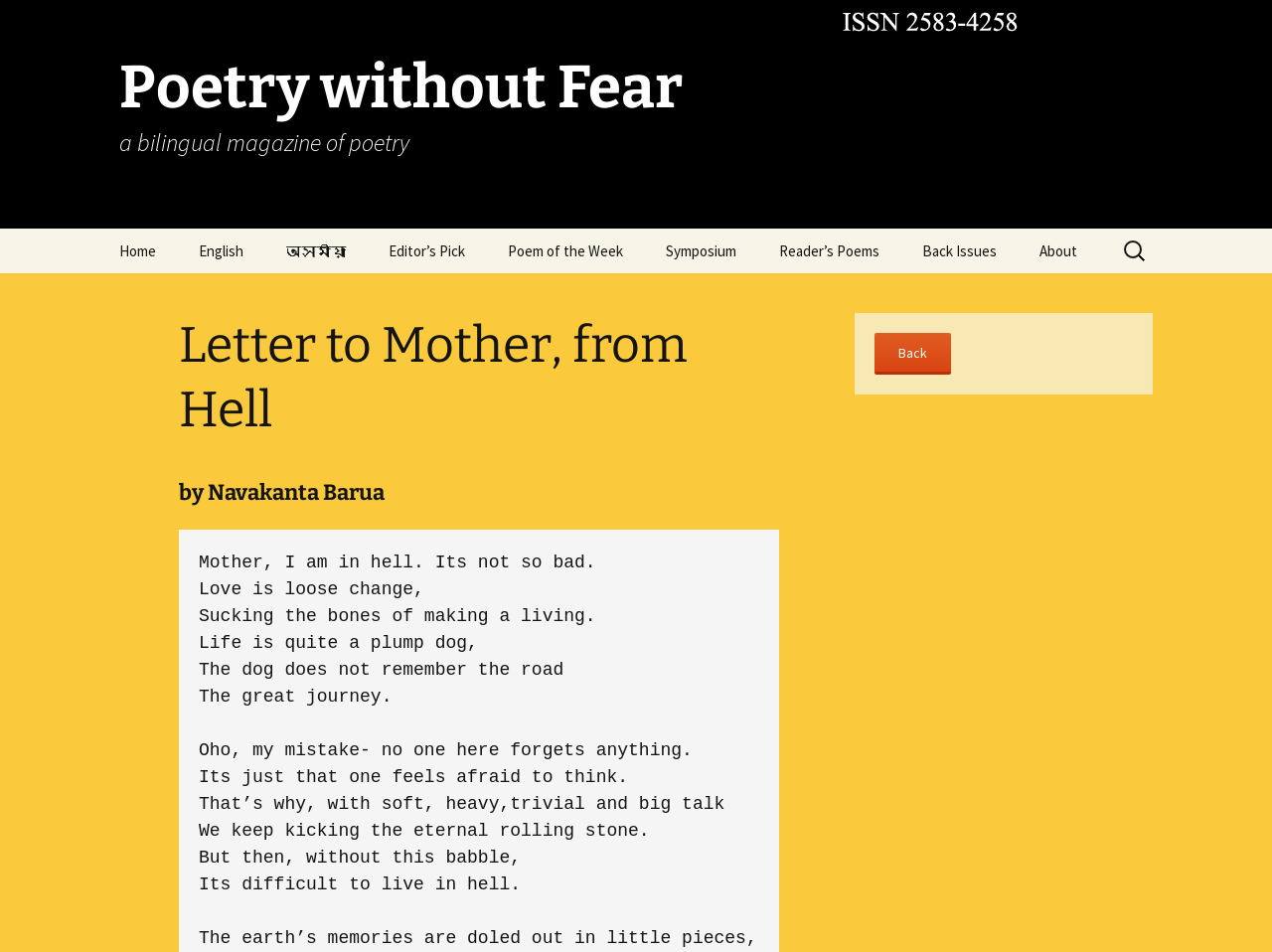Please identify the bounding box coordinates of the clickable area that will fulfill the following instruction: "View About PWF". The coordinates should be in the format of four float numbers between 0 and 1, i.e., [left, top, right, bottom].

[0.802, 0.287, 0.958, 0.334]